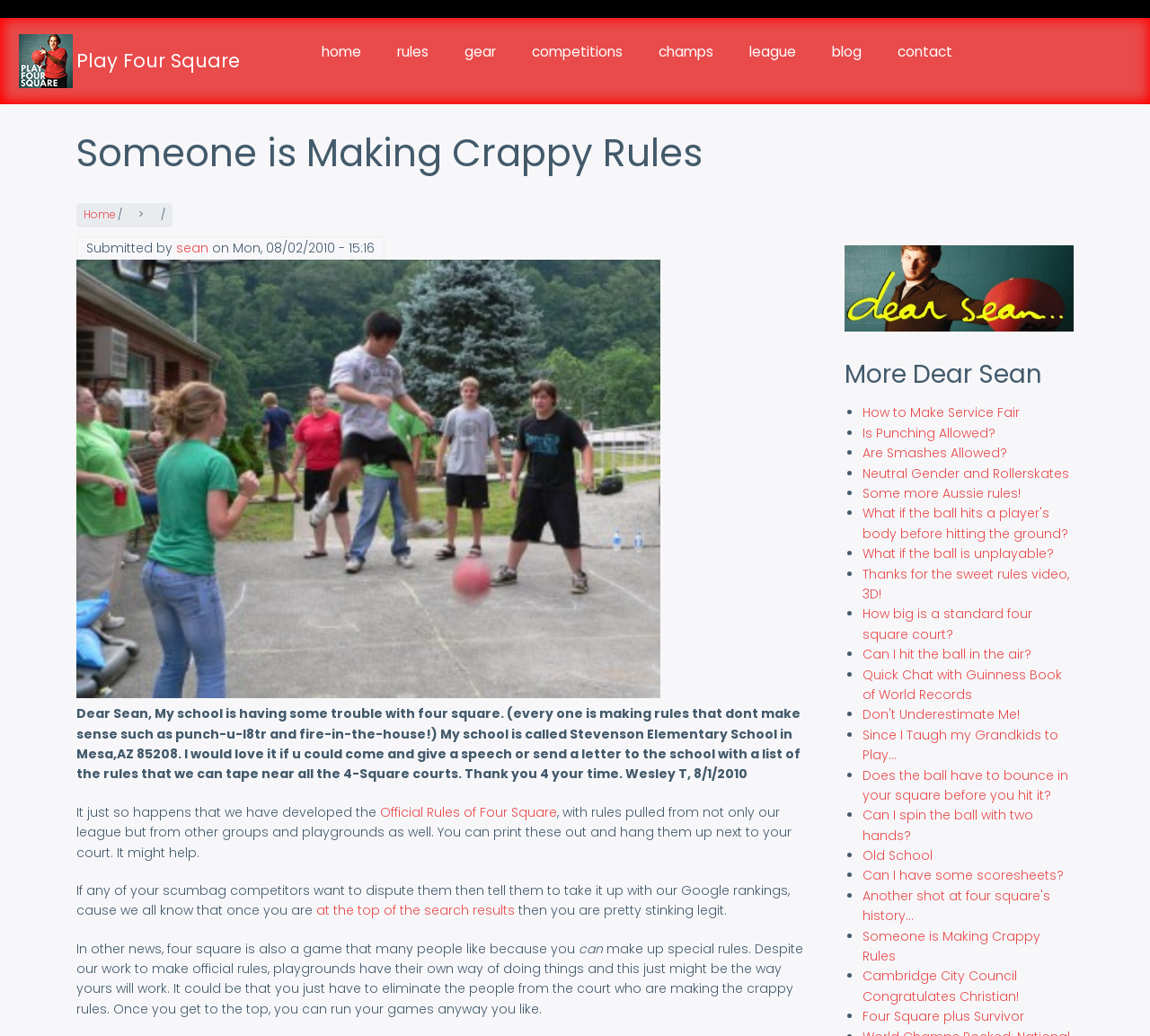Provide the bounding box coordinates of the section that needs to be clicked to accomplish the following instruction: "Read the 'Official Rules of Four Square'."

[0.33, 0.775, 0.484, 0.792]